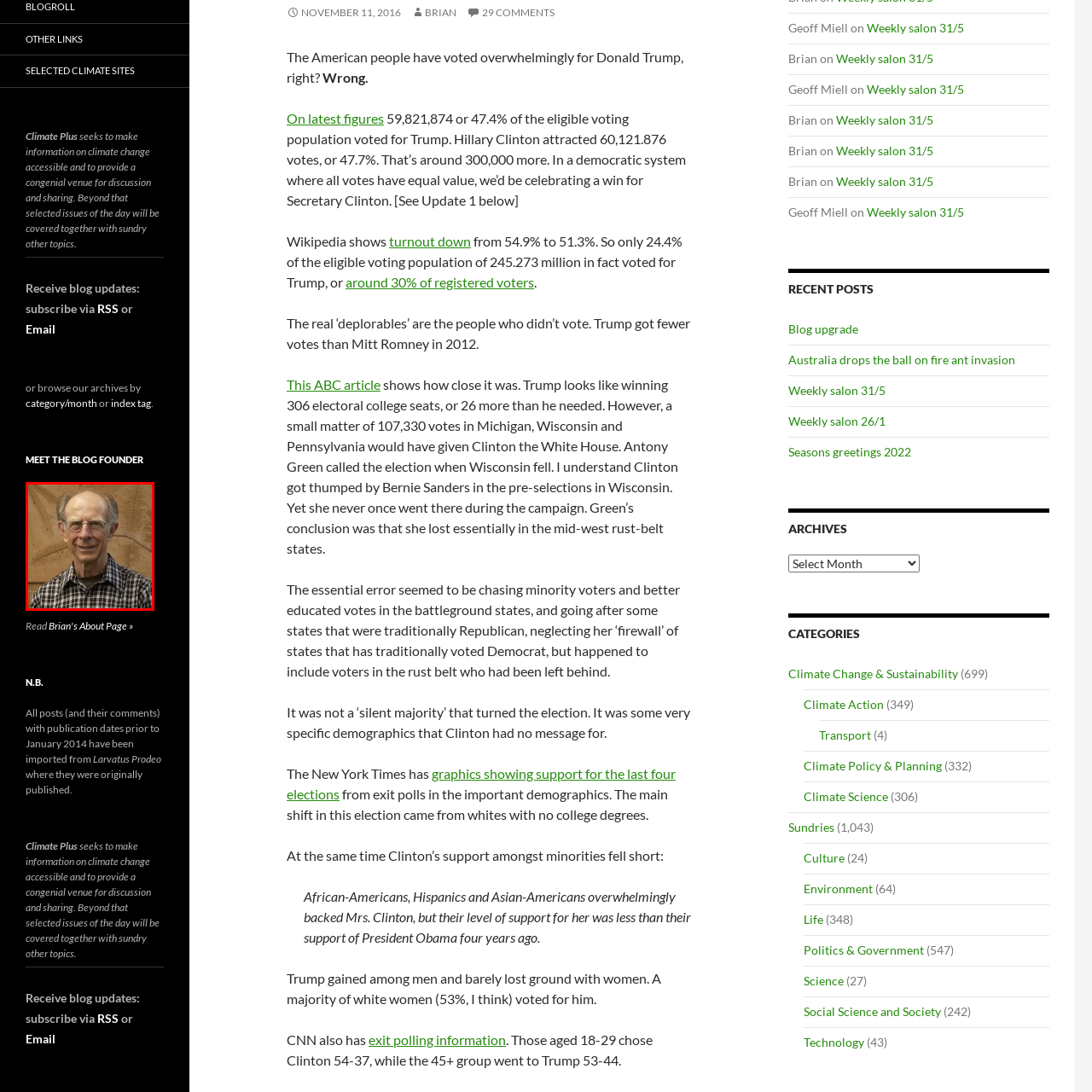Inspect the area within the red bounding box and elaborate on the following question with a detailed answer using the image as your reference: What is the lighting of the scene?

According to the caption, the natural lighting in the scene highlights the features of the elderly man, making the scene inviting and friendly, which suggests a warm and welcoming atmosphere.